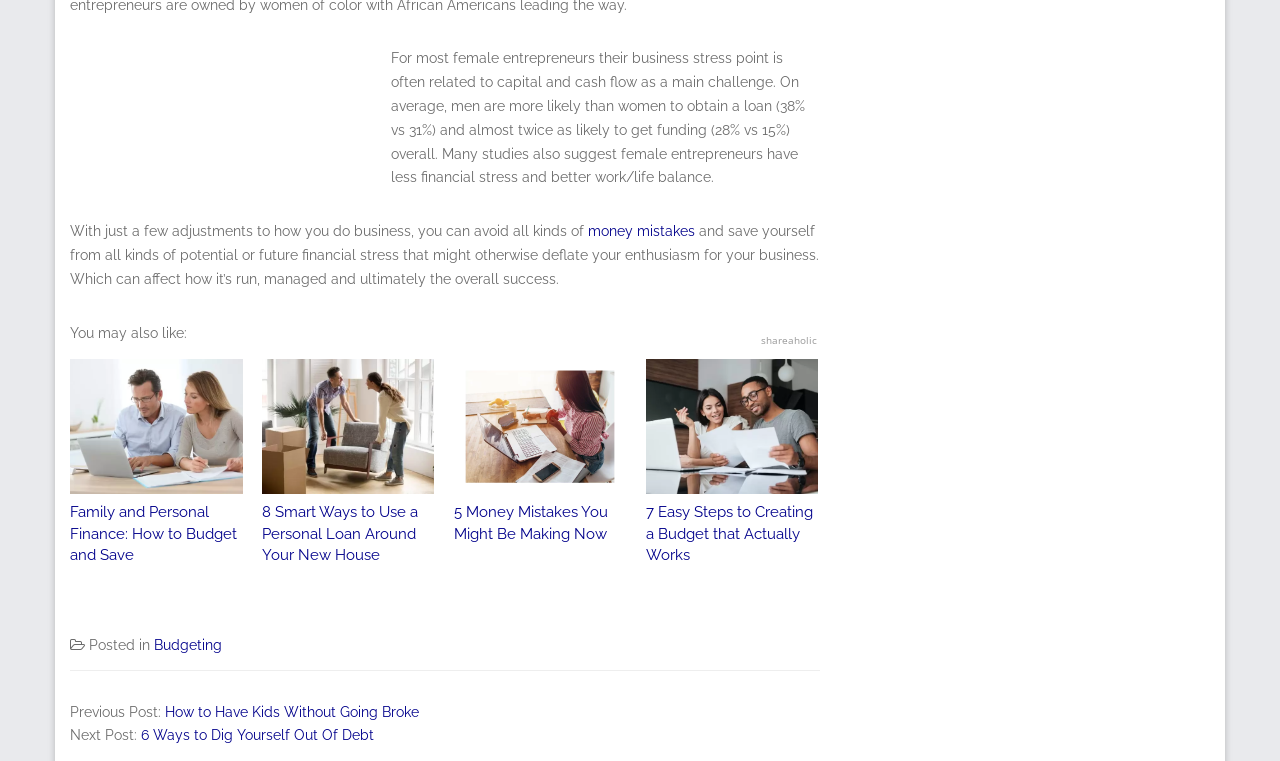Show the bounding box coordinates for the HTML element described as: "⚡ by shareaholic".

[0.595, 0.438, 0.638, 0.457]